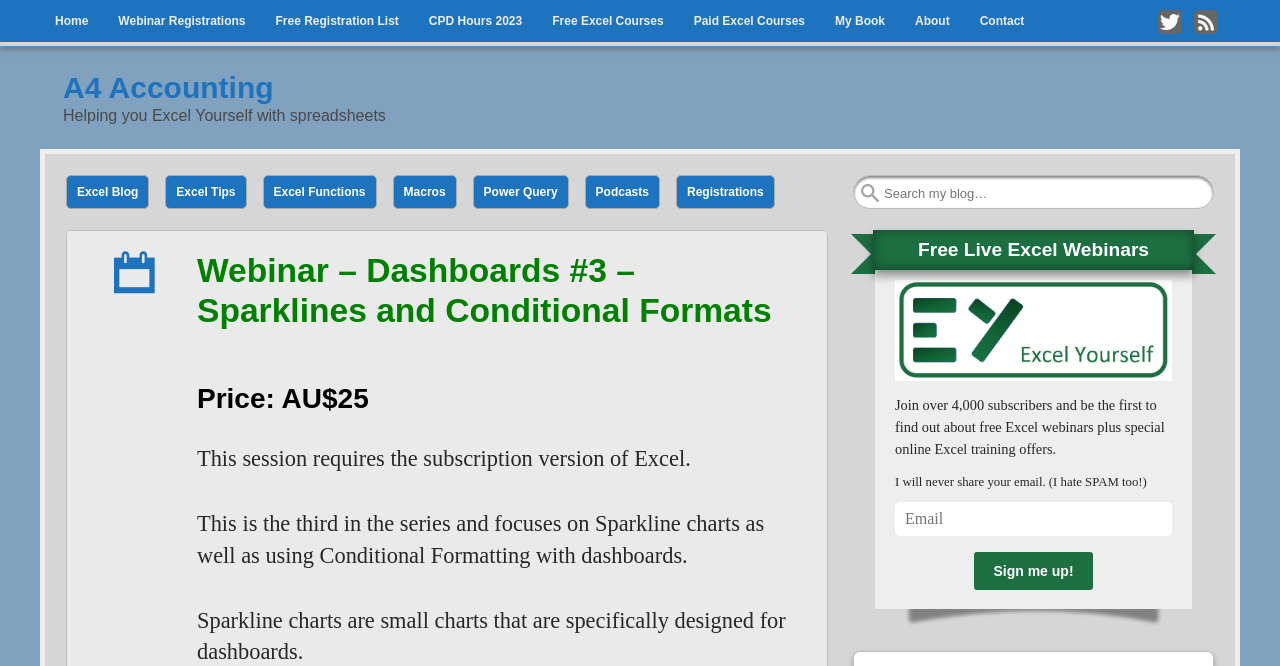Highlight the bounding box coordinates of the element that should be clicked to carry out the following instruction: "Follow on Twitter". The coordinates must be given as four float numbers ranging from 0 to 1, i.e., [left, top, right, bottom].

[0.905, 0.015, 0.923, 0.051]